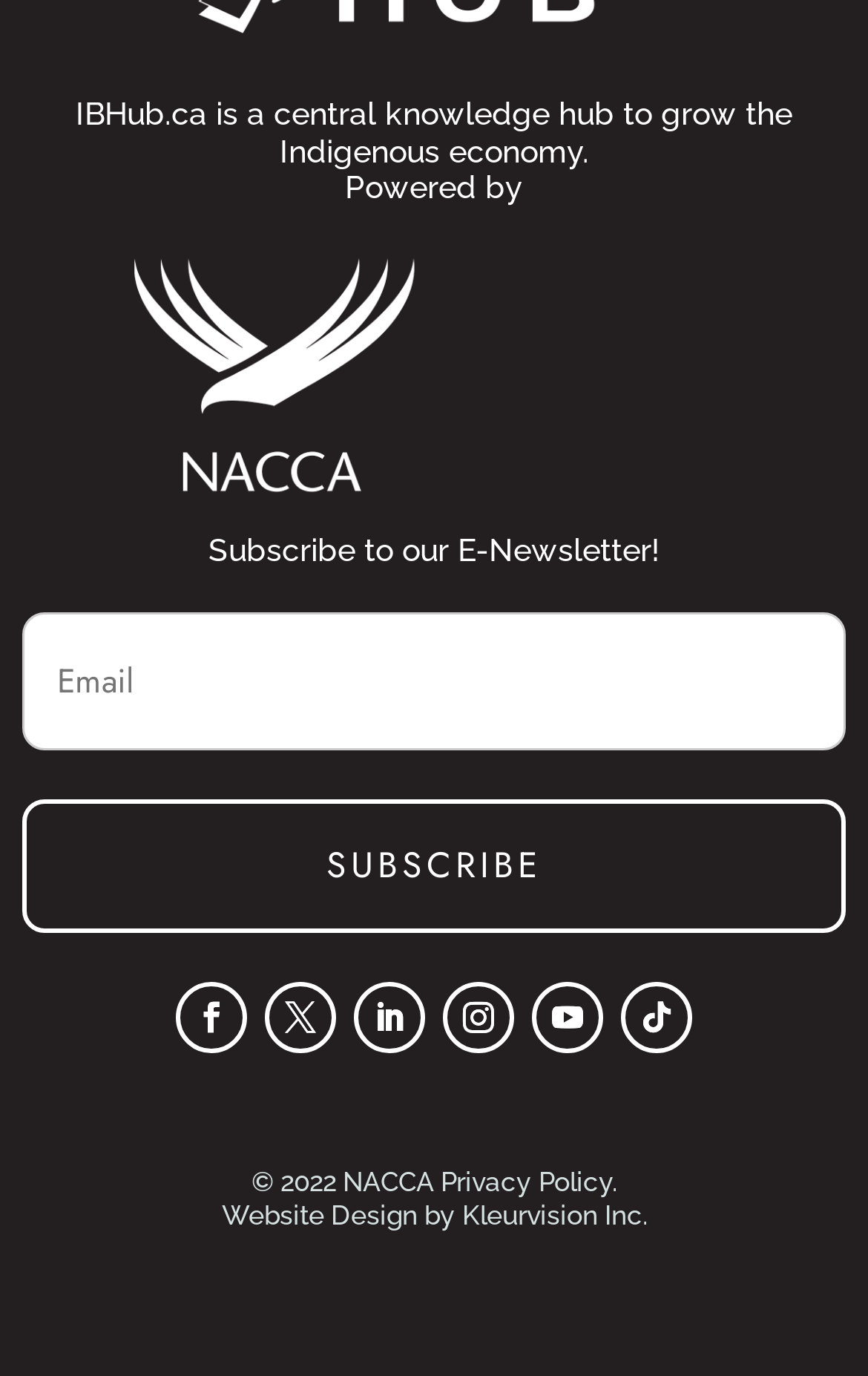Please study the image and answer the question comprehensively:
What is the call-to-action button text?

The call-to-action button is located below the email input textbox and is labeled as 'SUBSCRIBE', indicating that it is used to submit the email address for subscription purposes.